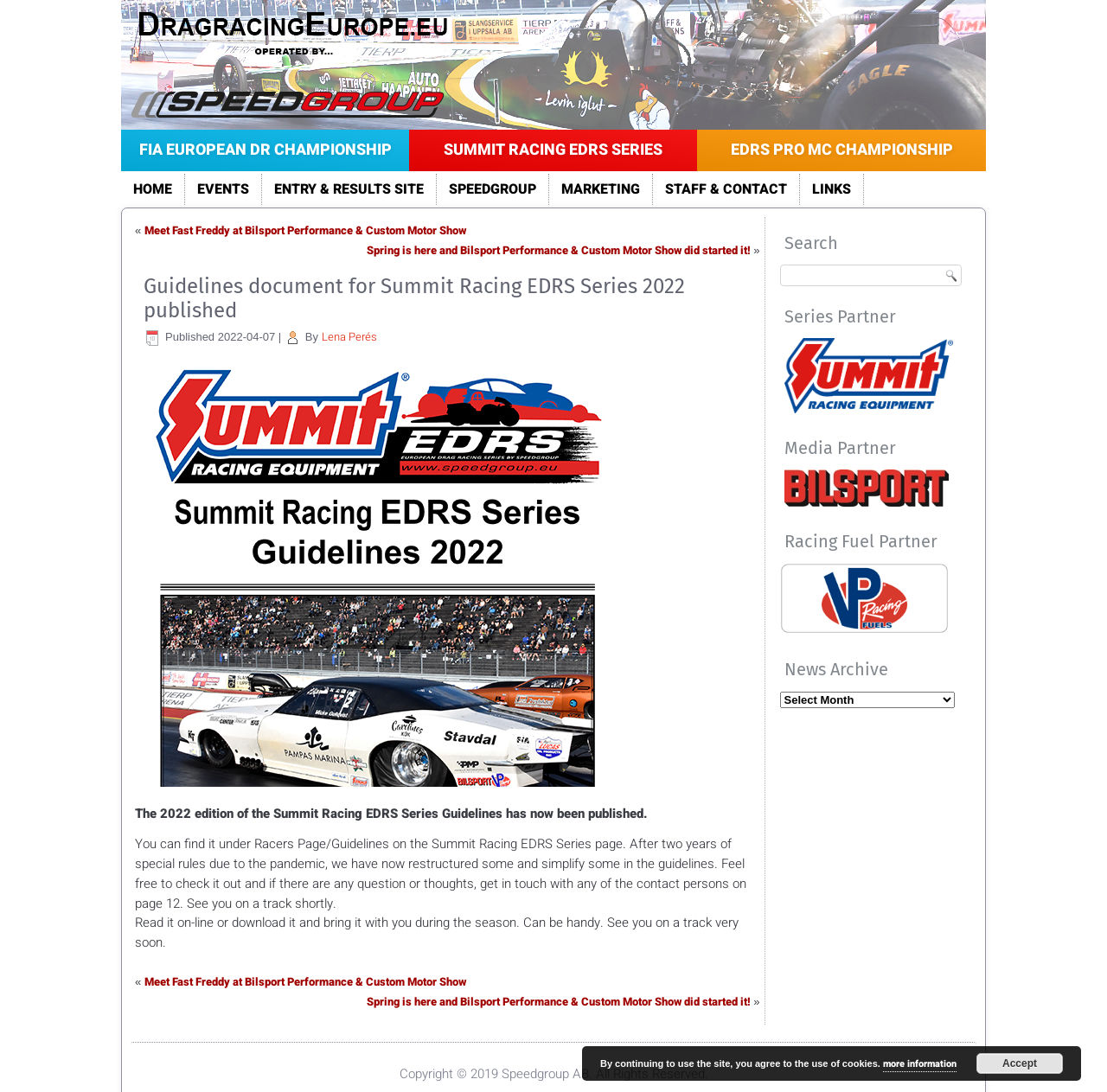Find the bounding box coordinates of the element to click in order to complete this instruction: "Click on the ENTRY & RESULTS SITE link". The bounding box coordinates must be four float numbers between 0 and 1, denoted as [left, top, right, bottom].

[0.237, 0.159, 0.395, 0.188]